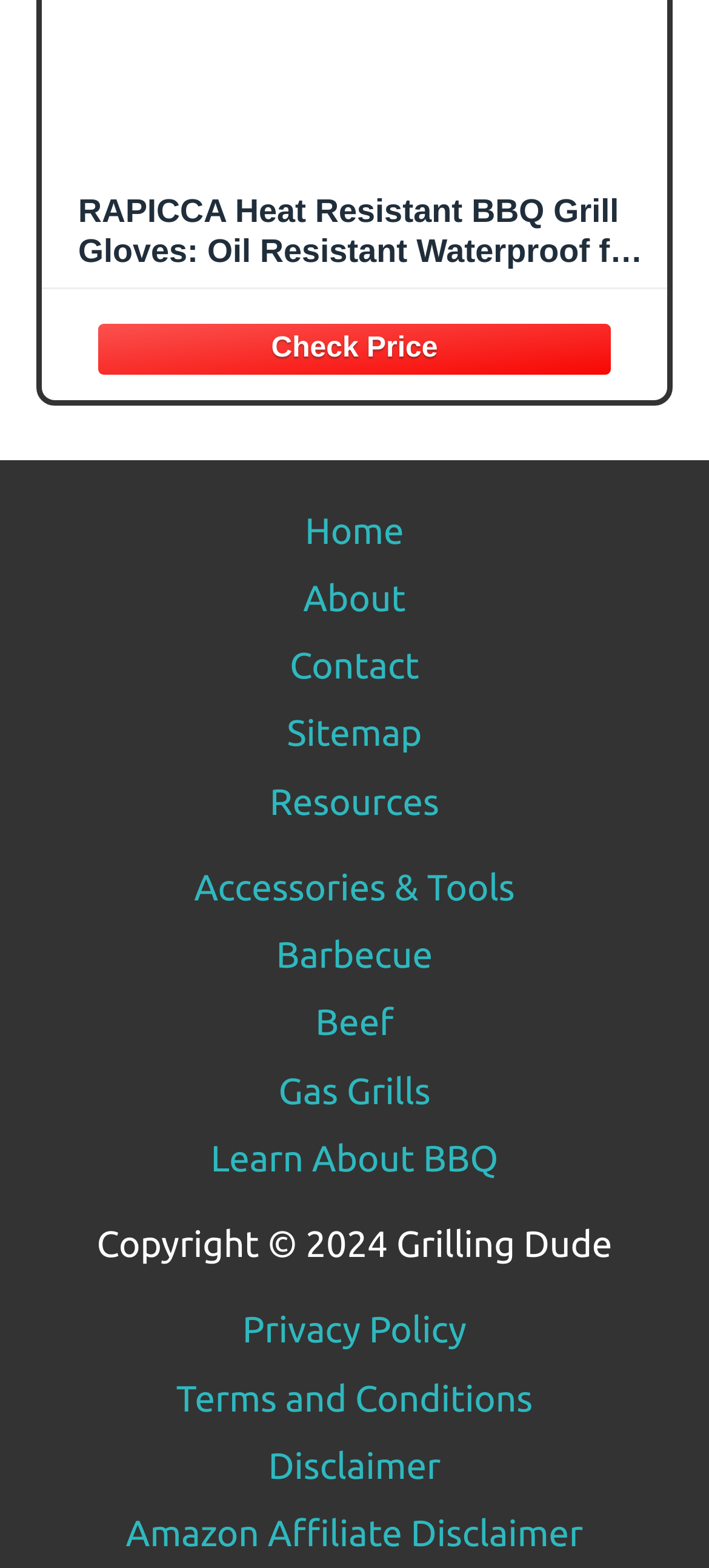How many footer menu items are there?
Look at the image and respond with a single word or a short phrase.

5